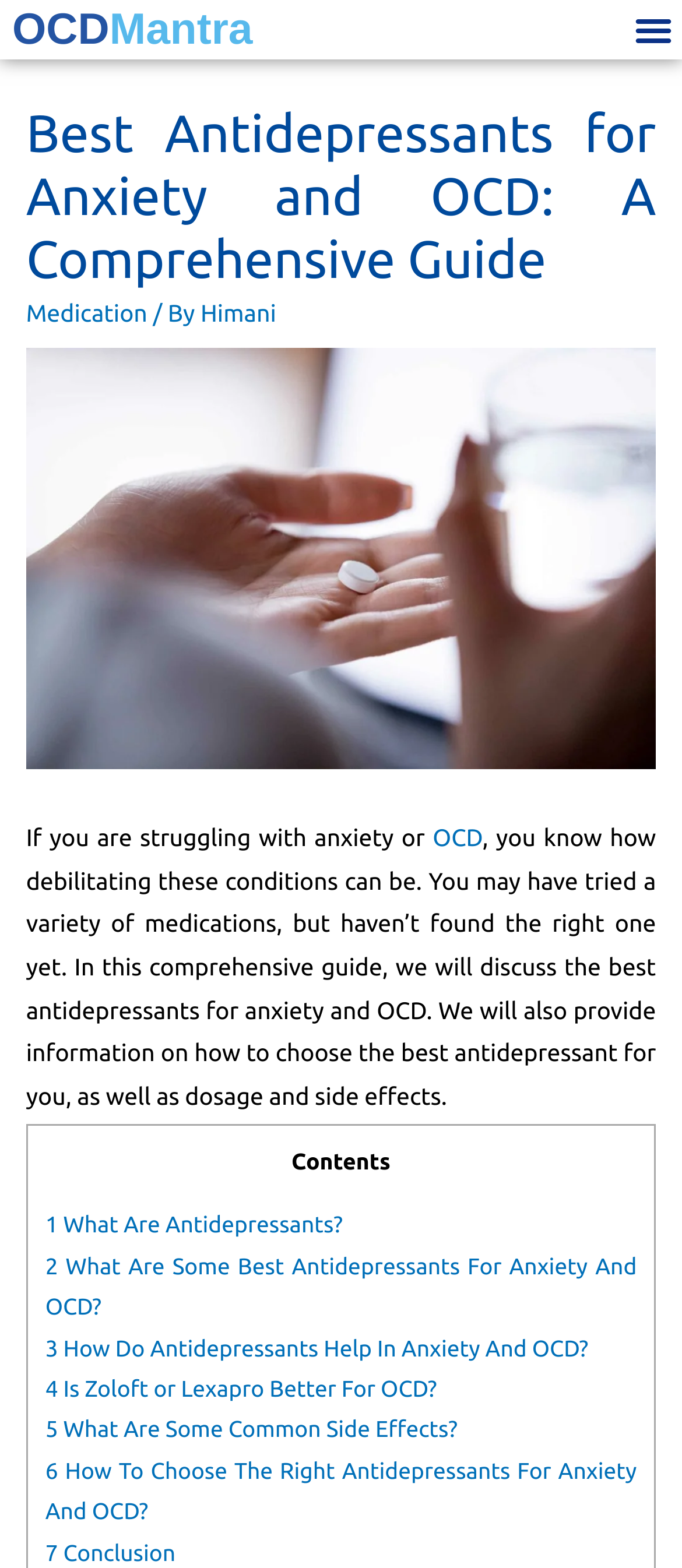Can you find the bounding box coordinates for the element to click on to achieve the instruction: "Jump to the section on choosing the right antidepressant"?

[0.066, 0.931, 0.934, 0.972]